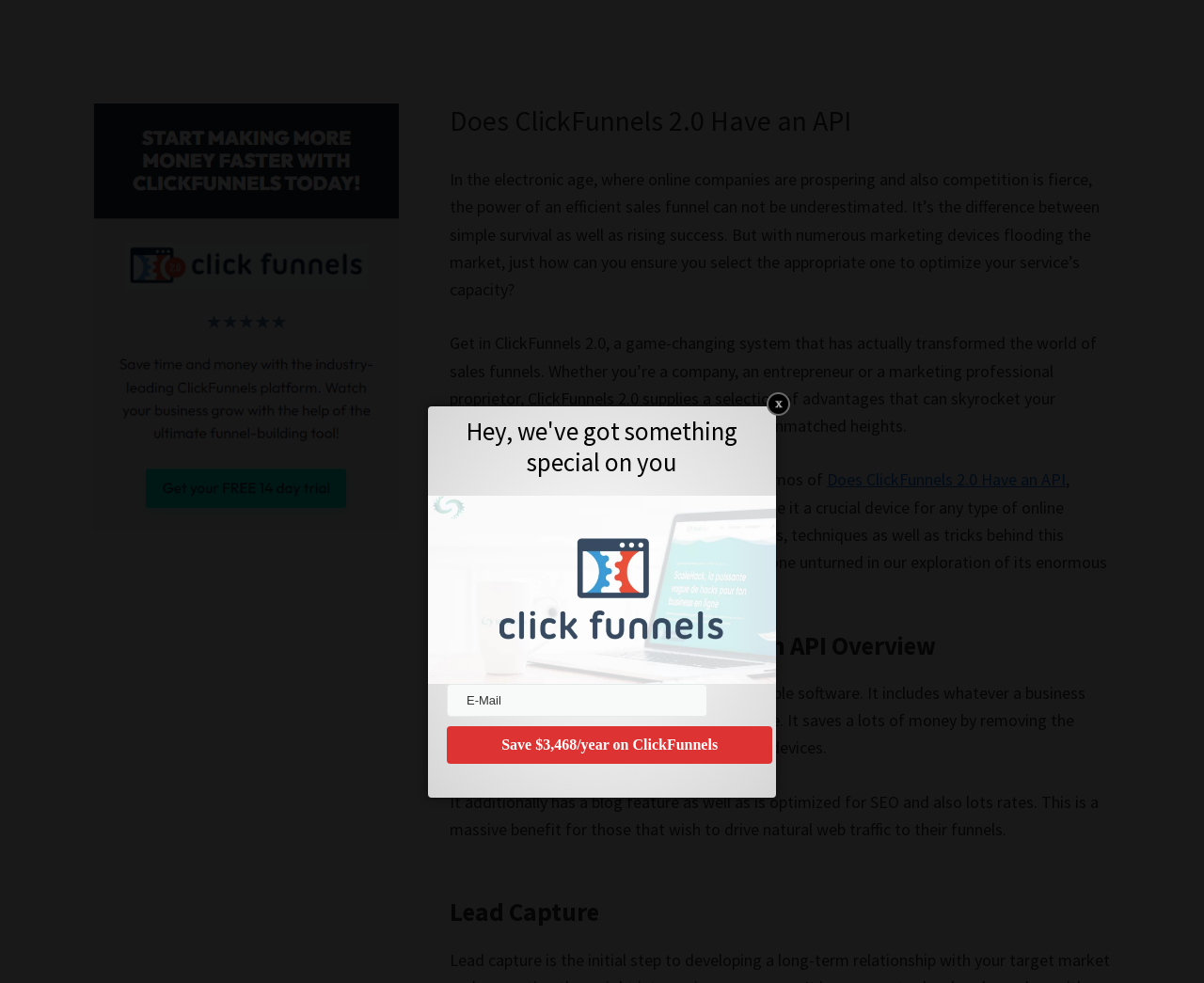Explain the webpage in detail.

The webpage is about ClickFunnels 2.0, a sales funnel system, and its API capabilities. At the top, there are two links, "Skip to main content" and "Skip to primary sidebar", which are likely accessibility features. 

The main content area is divided into sections, with a header that reads "Does ClickFunnels 2.0 Have an API – Everything You Need To Know!" at the top. Below the header, there is a brief introduction to the importance of sales funnels in the digital age, followed by a description of ClickFunnels 2.0 and its benefits.

The next section is titled "Does ClickFunnels 2.0 Have an API Overview", which provides more information about the software's features and capabilities. This section is followed by a series of paragraphs that delve deeper into the advantages of using ClickFunnels 2.0, including its ability to save money, optimize for SEO, and drive organic traffic.

To the right of the main content area, there is a primary sidebar that contains a heading, a link to "{CF2}", and an image with the same label. The sidebar takes up about a quarter of the page's width.

Further down the page, there is a section with a heading that reads "Hey, we've got something special on you", followed by a textbox labeled "E-Mail" and a button that says "Save $3,468/year on ClickFunnels". This section appears to be a call-to-action or a promotional offer.